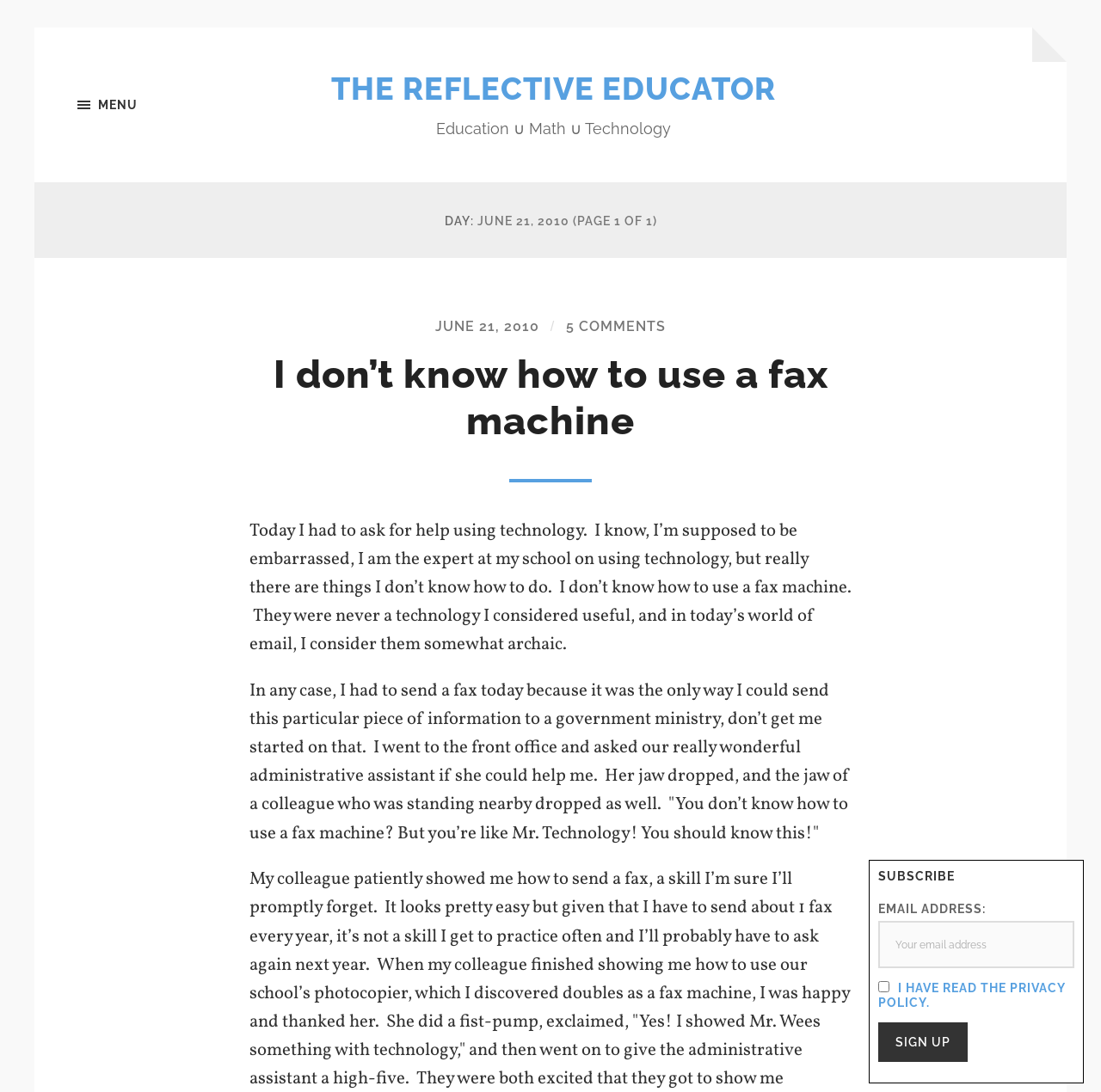Please indicate the bounding box coordinates of the element's region to be clicked to achieve the instruction: "Click the Sign up button". Provide the coordinates as four float numbers between 0 and 1, i.e., [left, top, right, bottom].

[0.798, 0.936, 0.879, 0.972]